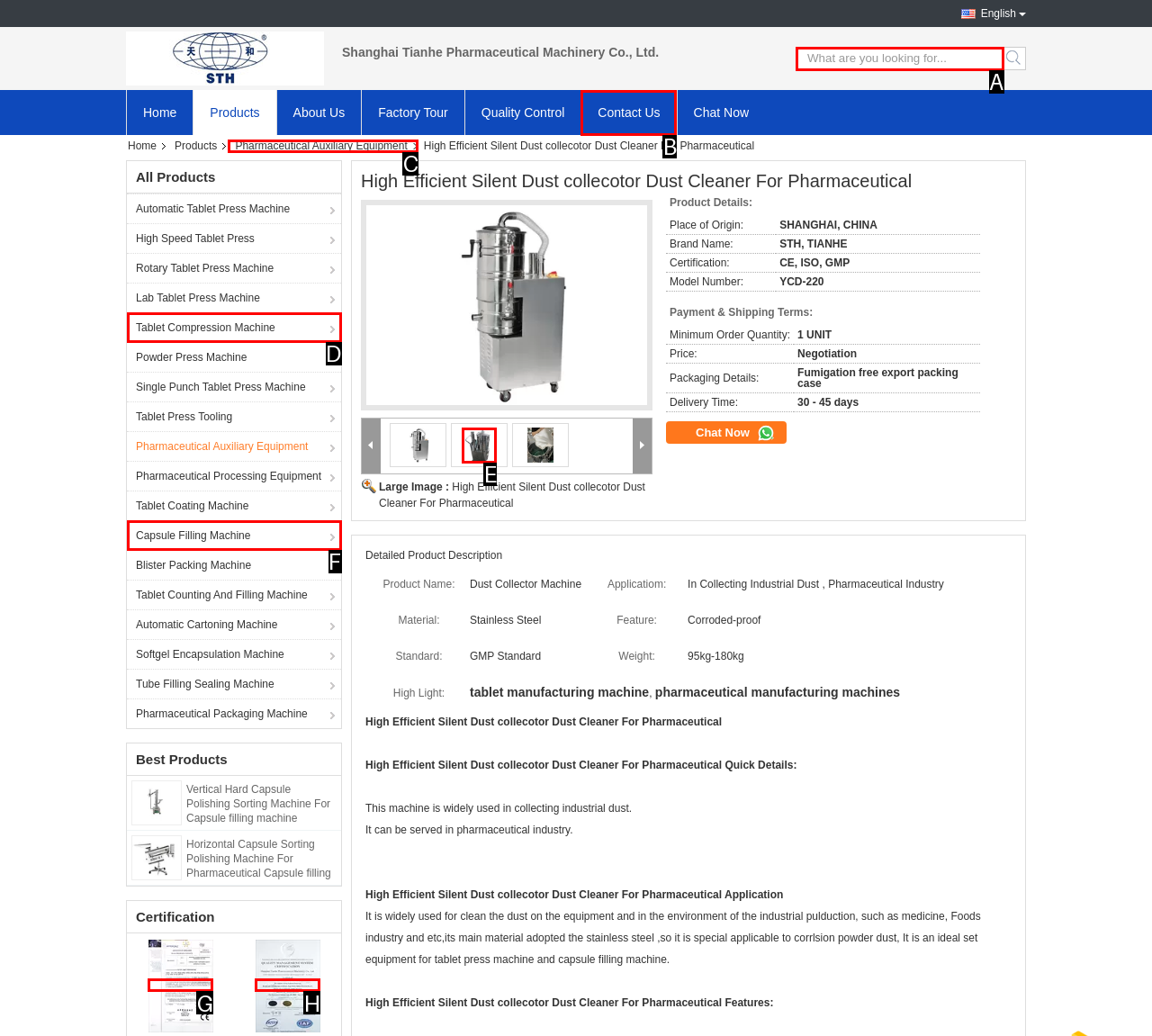Choose the HTML element that should be clicked to accomplish the task: view pharmaceutical auxiliary equipment. Answer with the letter of the chosen option.

C